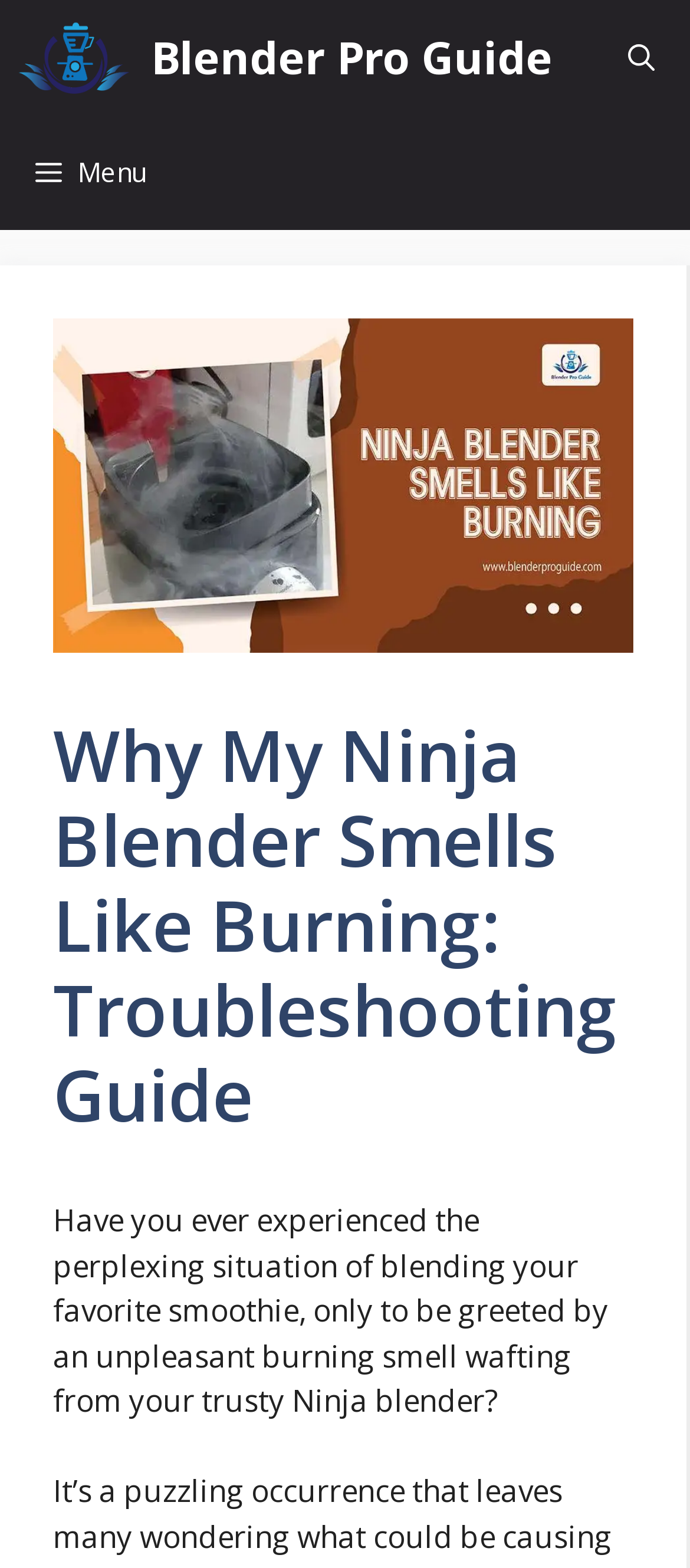Using the element description: "", determine the bounding box coordinates for the specified UI element. The coordinates should be four float numbers between 0 and 1, [left, top, right, bottom].

None